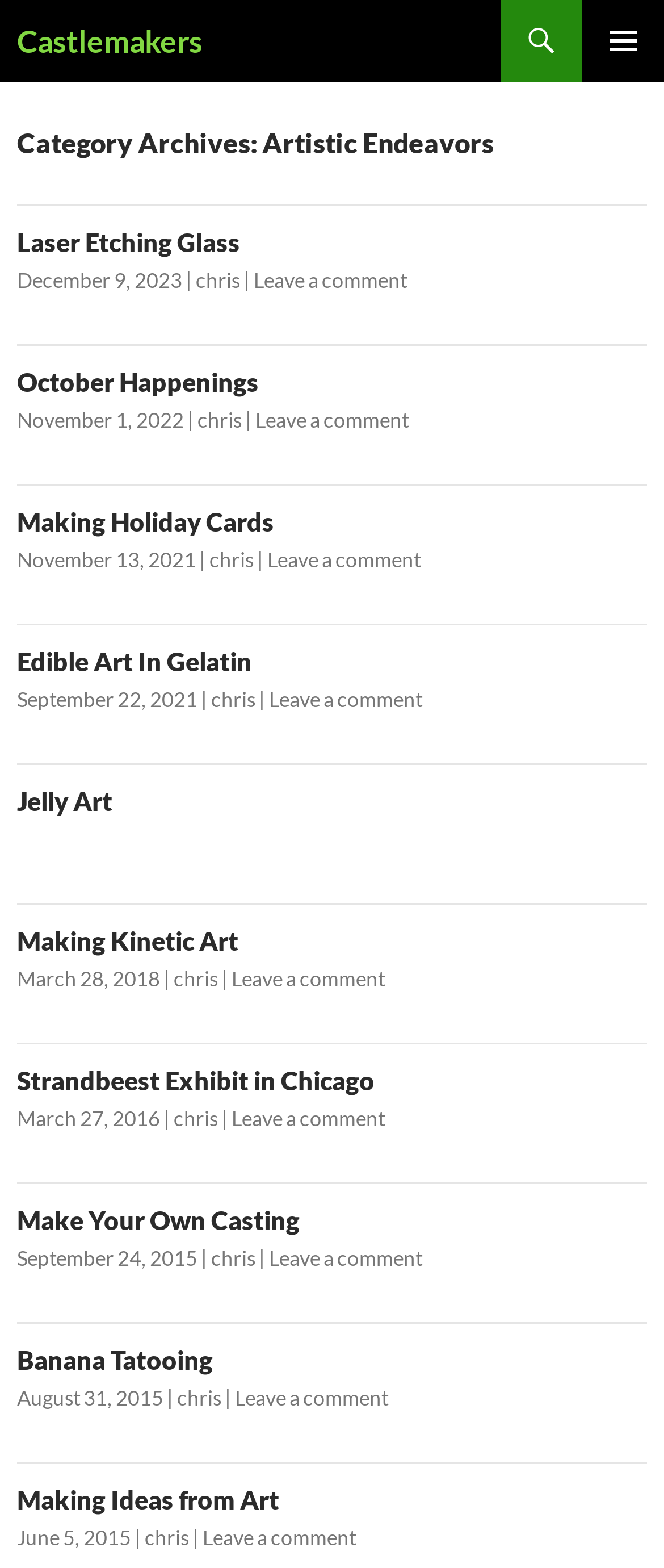Please find the bounding box coordinates of the element's region to be clicked to carry out this instruction: "Read the Laser Etching Glass article".

[0.026, 0.145, 0.974, 0.164]